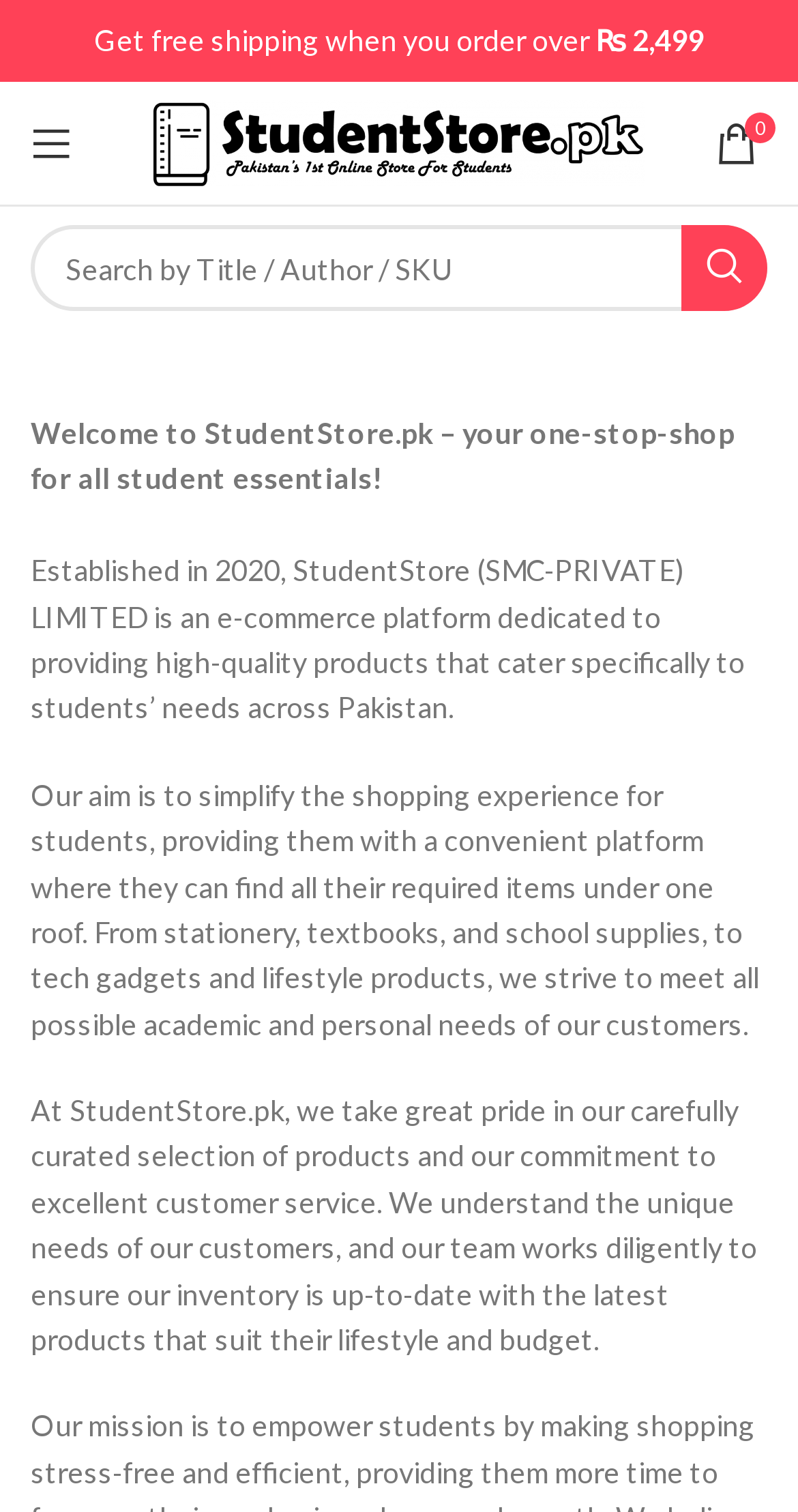From the webpage screenshot, predict the bounding box of the UI element that matches this description: "0 items ₨ 0".

[0.872, 0.068, 0.974, 0.122]